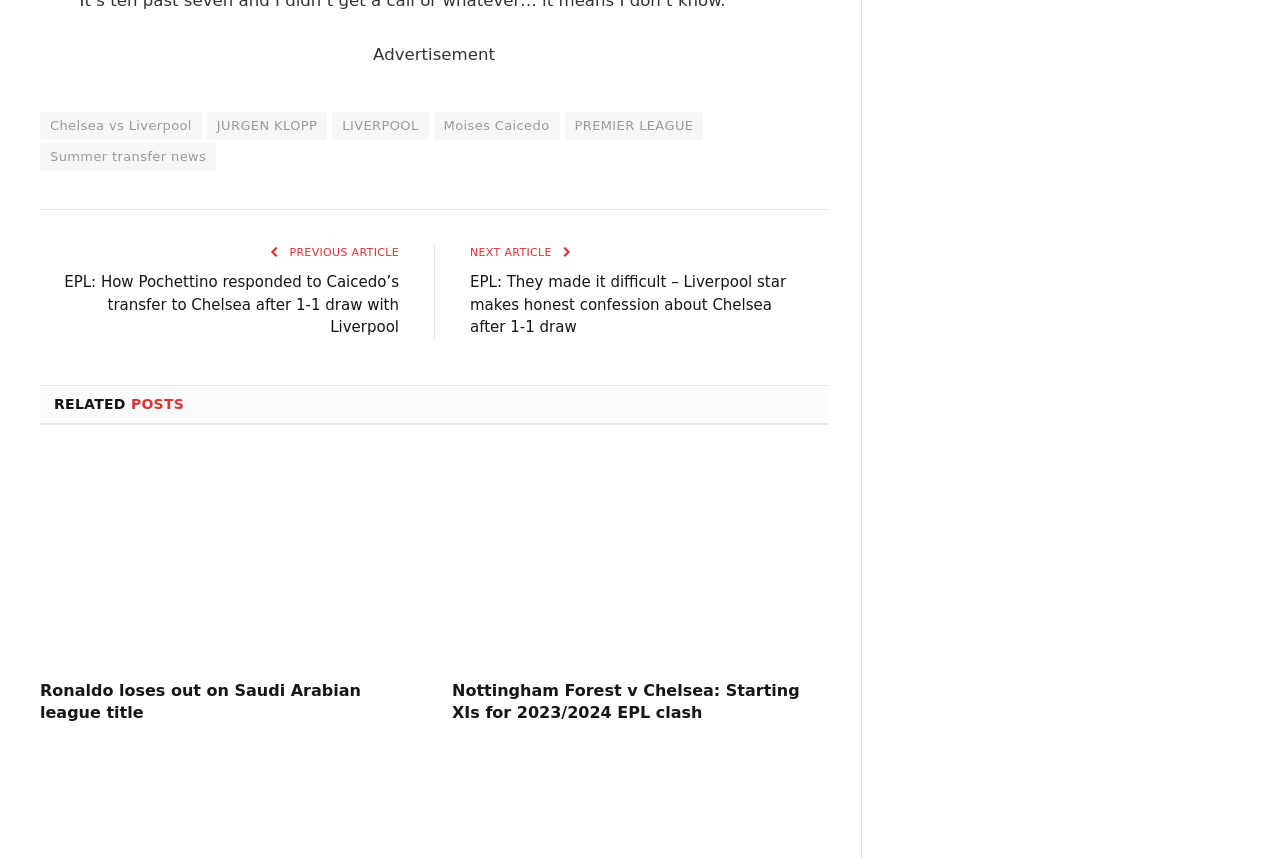Can you show the bounding box coordinates of the region to click on to complete the task described in the instruction: "View the next article"?

[0.367, 0.287, 0.434, 0.302]